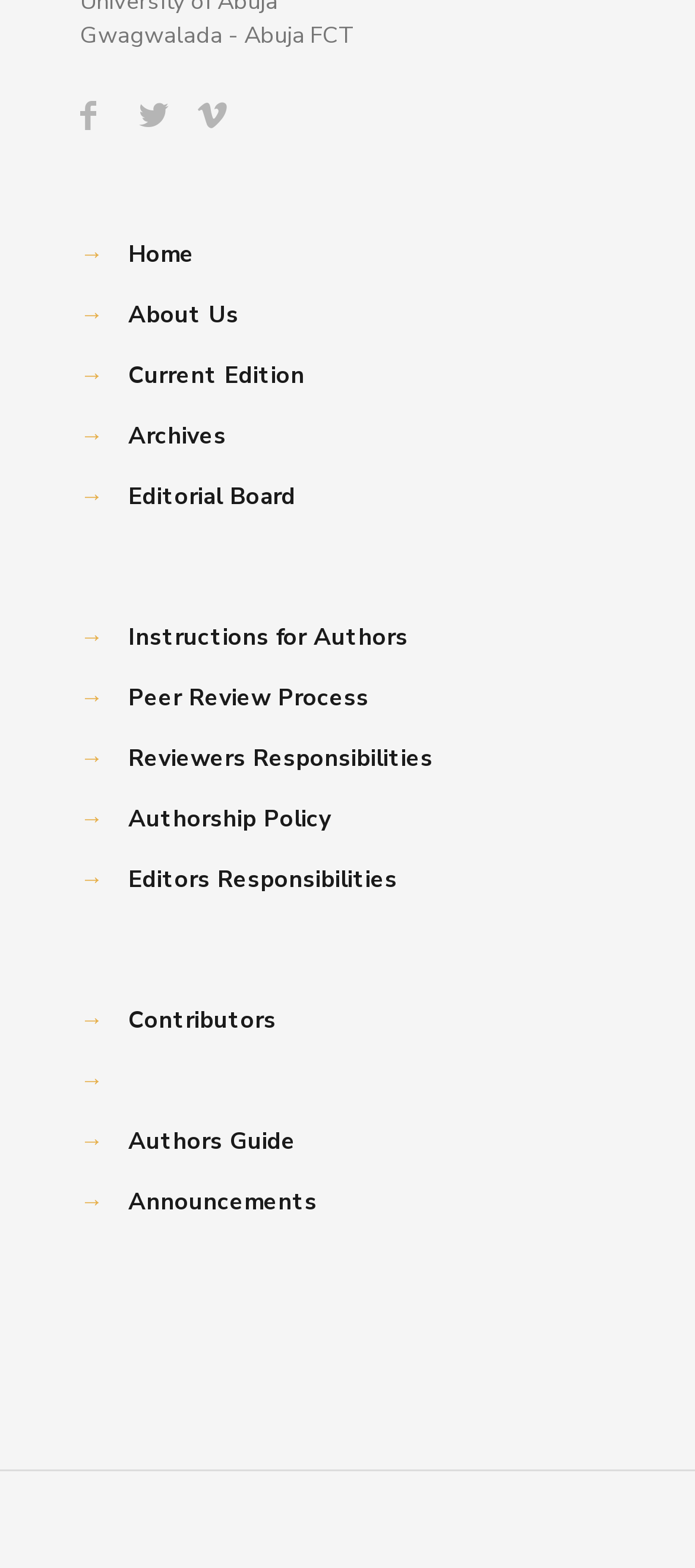Identify the bounding box coordinates of the clickable region required to complete the instruction: "Check Announcements". The coordinates should be given as four float numbers within the range of 0 and 1, i.e., [left, top, right, bottom].

[0.185, 0.757, 0.456, 0.777]